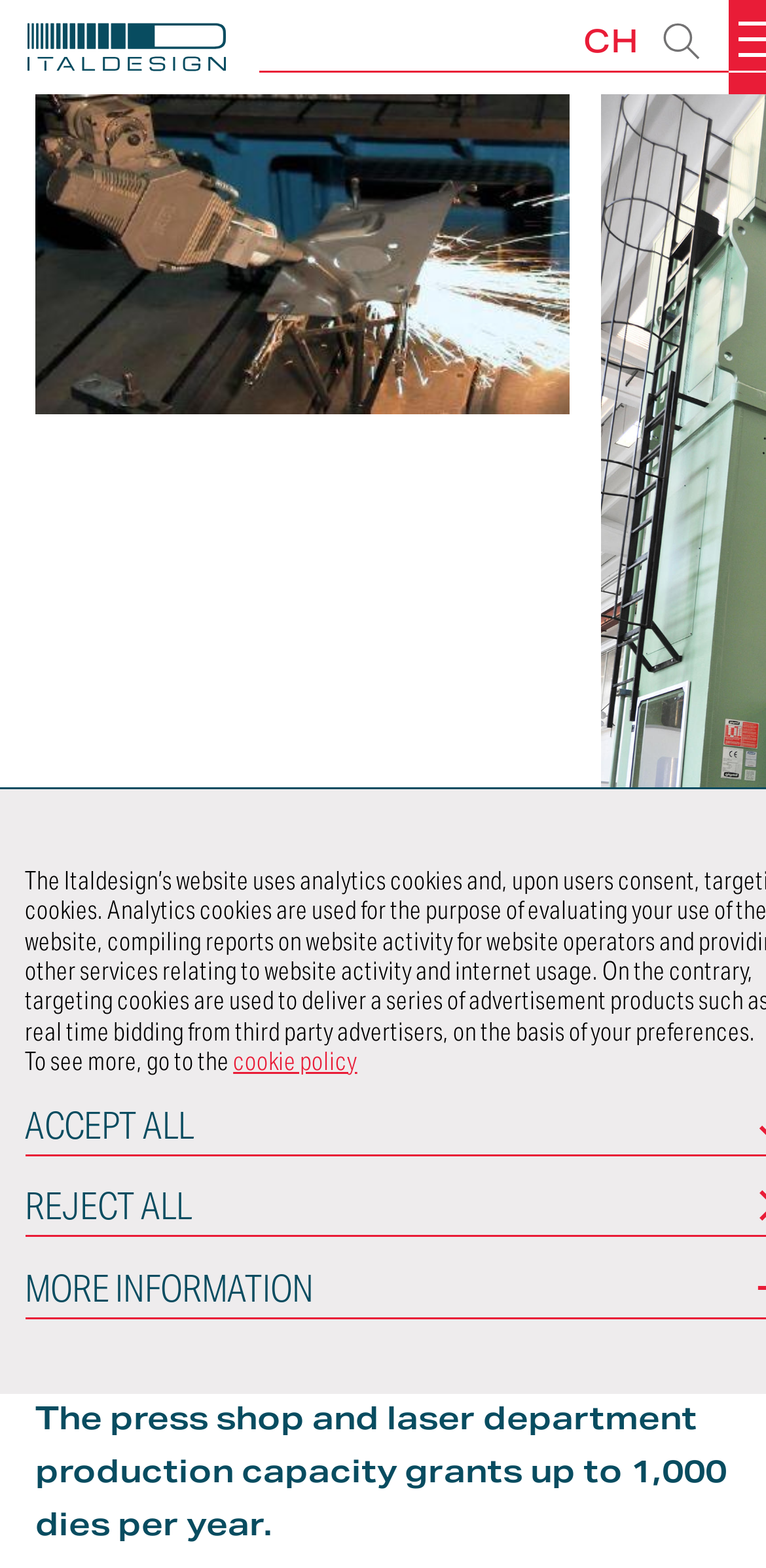Analyze the image and answer the question with as much detail as possible: 
What is the policy related to cookies?

The policy related to cookies can be found in the bottom-left corner of the webpage, where it says 'To see more, go to the cookie policy'.